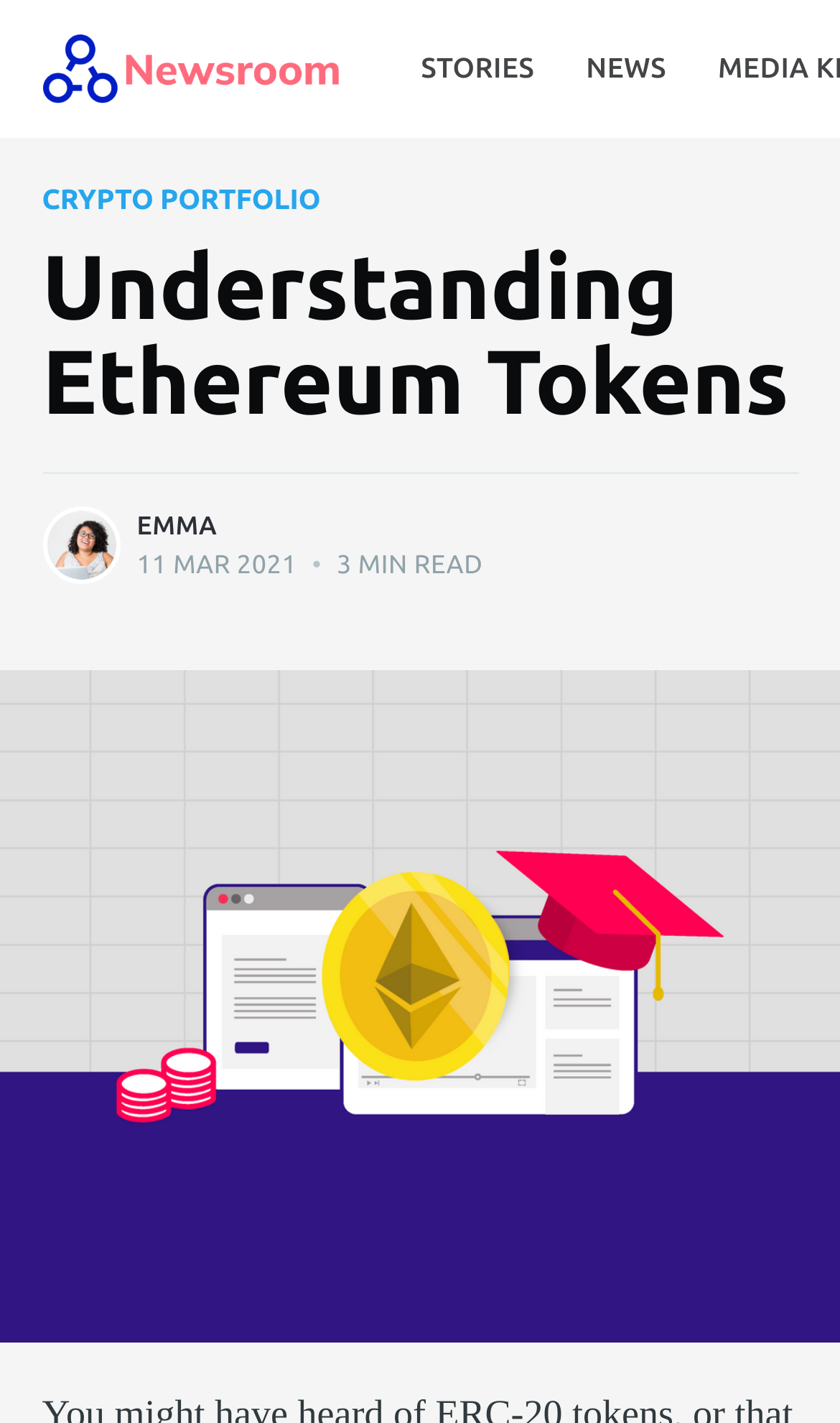What is the author of the article?
Please provide a single word or phrase as your answer based on the screenshot.

Emma